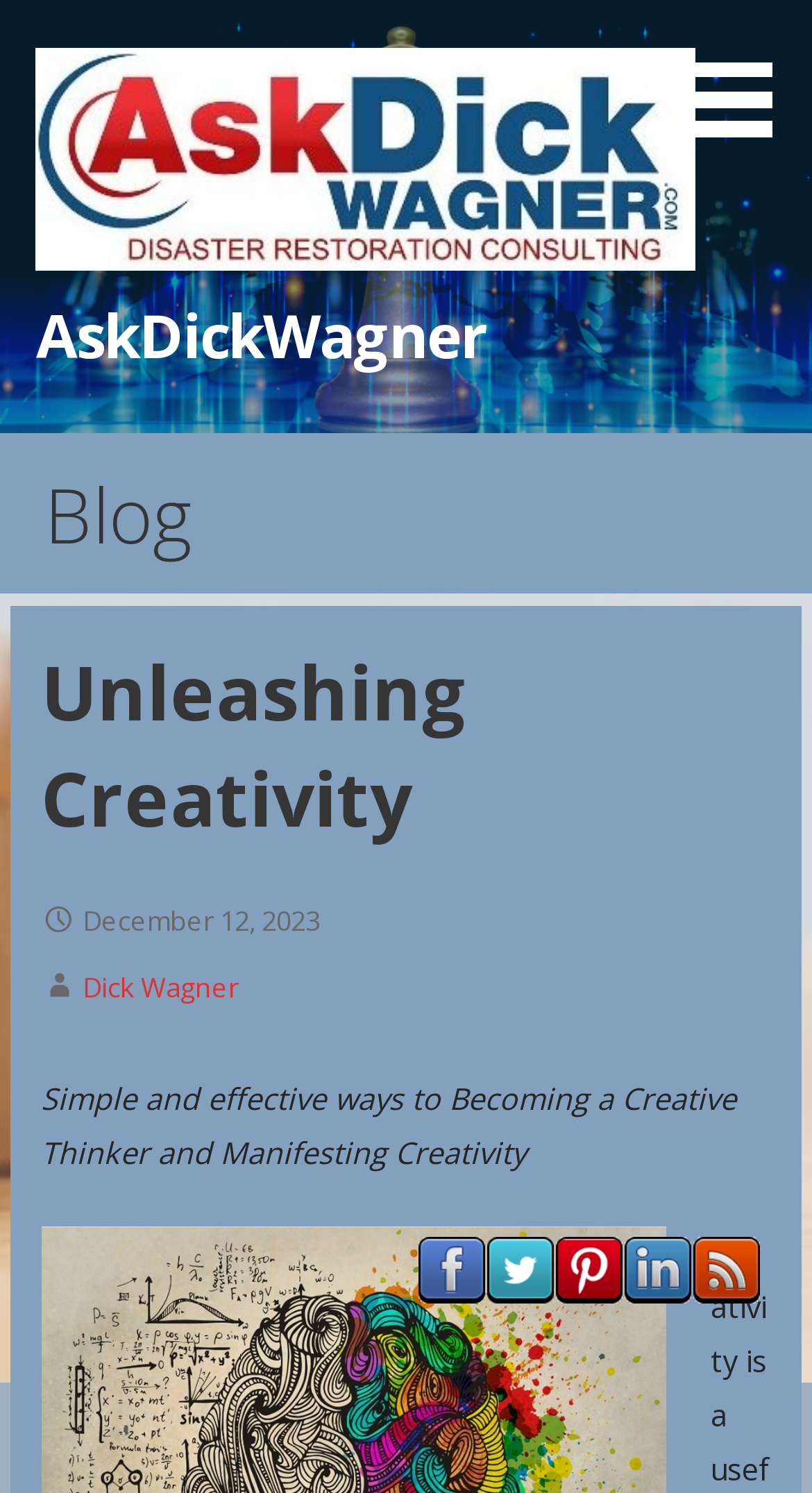Please determine the bounding box coordinates of the area that needs to be clicked to complete this task: 'check the latest post'. The coordinates must be four float numbers between 0 and 1, formatted as [left, top, right, bottom].

[0.051, 0.723, 0.907, 0.786]